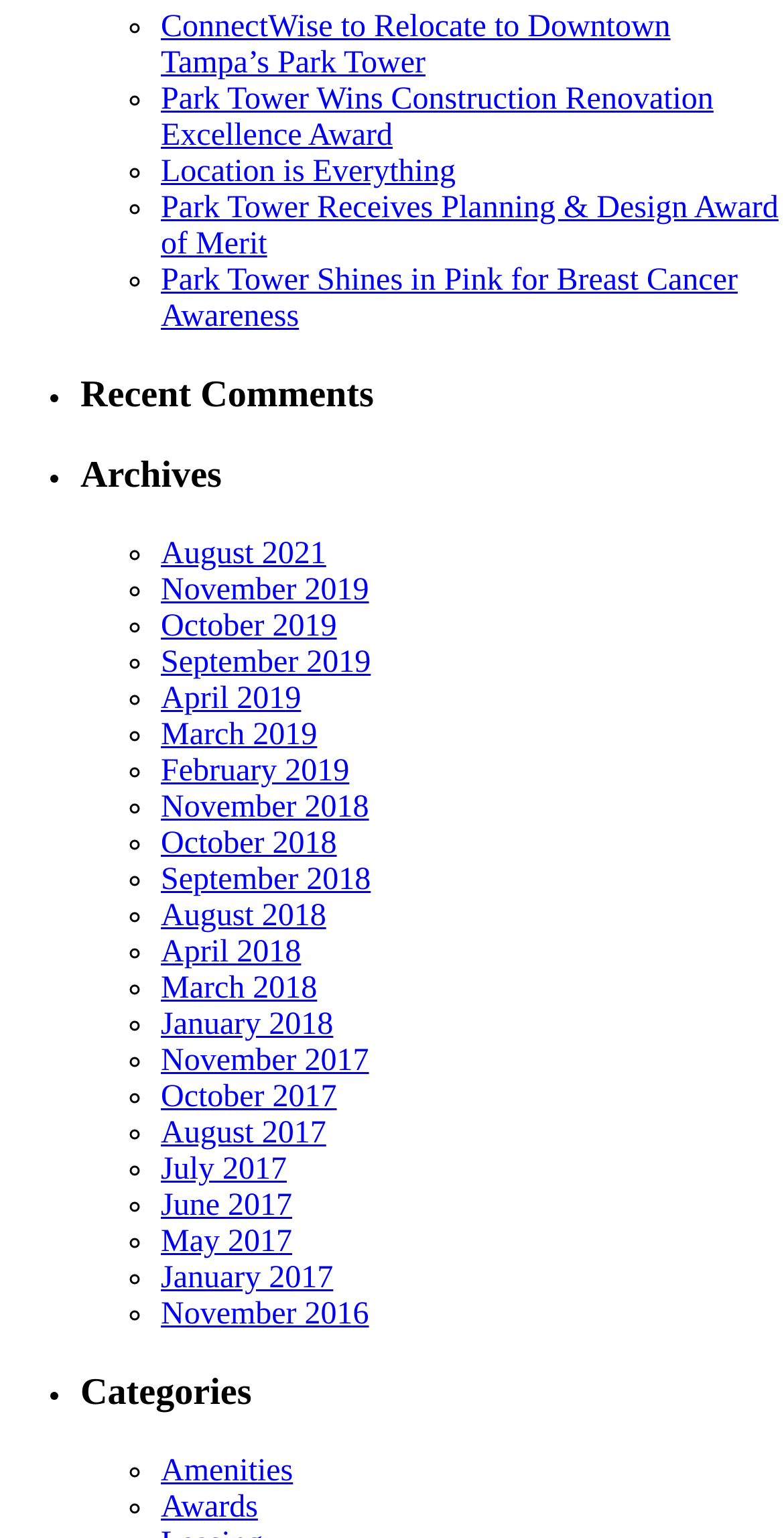Using the format (top-left x, top-left y, bottom-right x, bottom-right y), provide the bounding box coordinates for the described UI element. All values should be floating point numbers between 0 and 1: Awards

[0.205, 0.968, 0.329, 0.991]